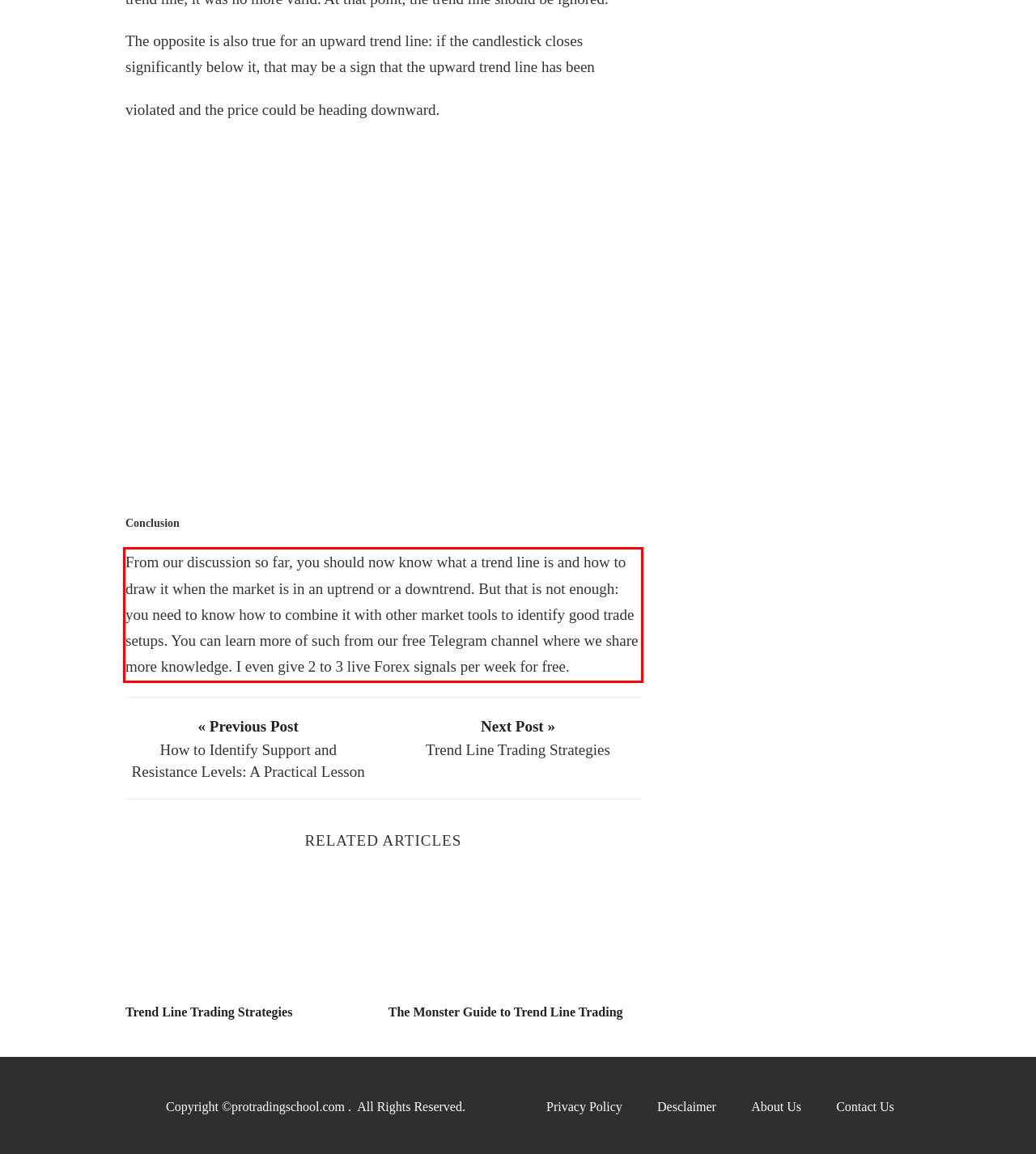Identify the red bounding box in the webpage screenshot and perform OCR to generate the text content enclosed.

From our discussion so far, you should now know what a trend line is and how to draw it when the market is in an uptrend or a downtrend. But that is not enough: you need to know how to combine it with other market tools to identify good trade setups. You can learn more of such from our free Telegram channel where we share more knowledge. I even give 2 to 3 live Forex signals per week for free.